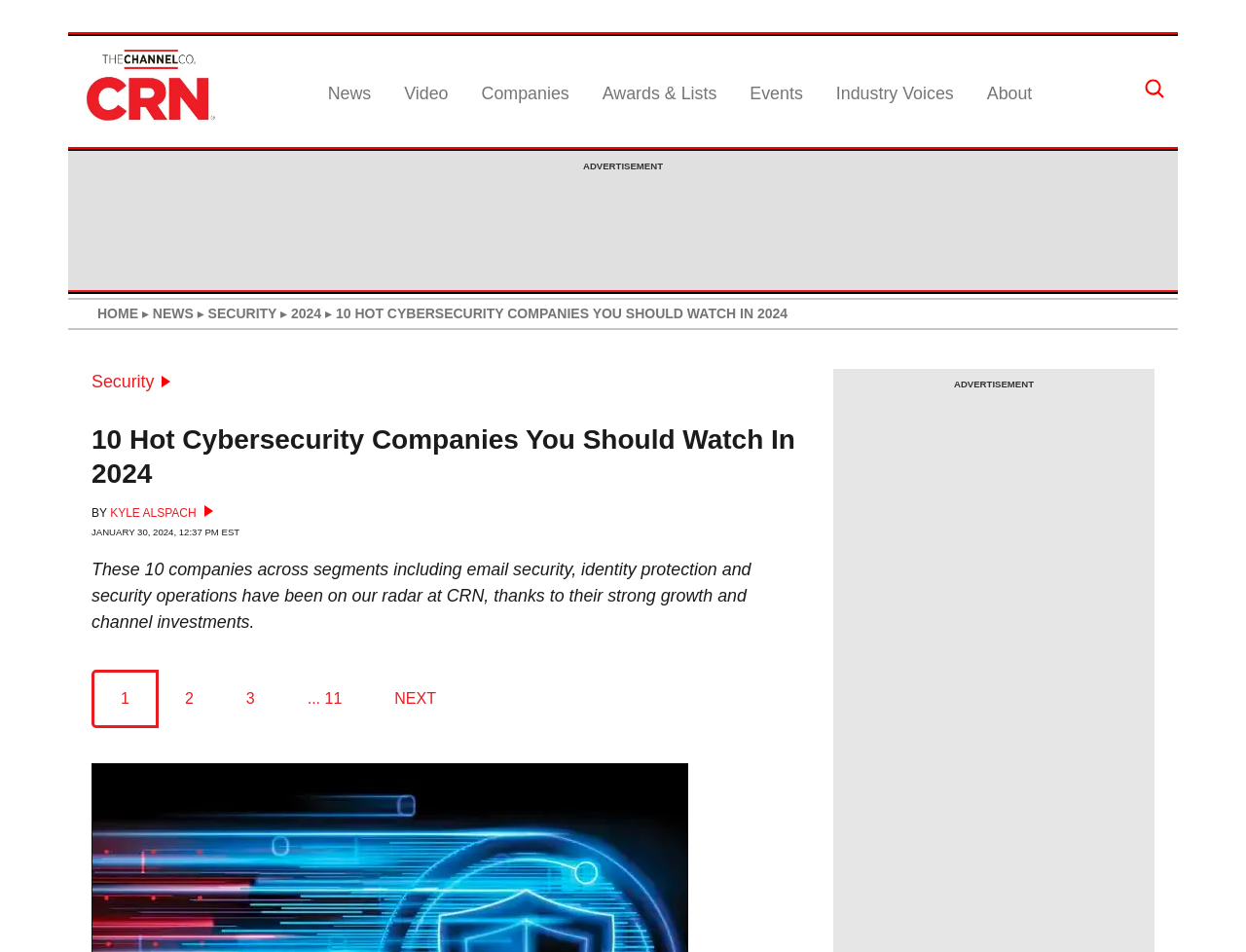Specify the bounding box coordinates of the region I need to click to perform the following instruction: "Go to next news page". The coordinates must be four float numbers in the range of 0 to 1, i.e., [left, top, right, bottom].

[0.296, 0.706, 0.371, 0.762]